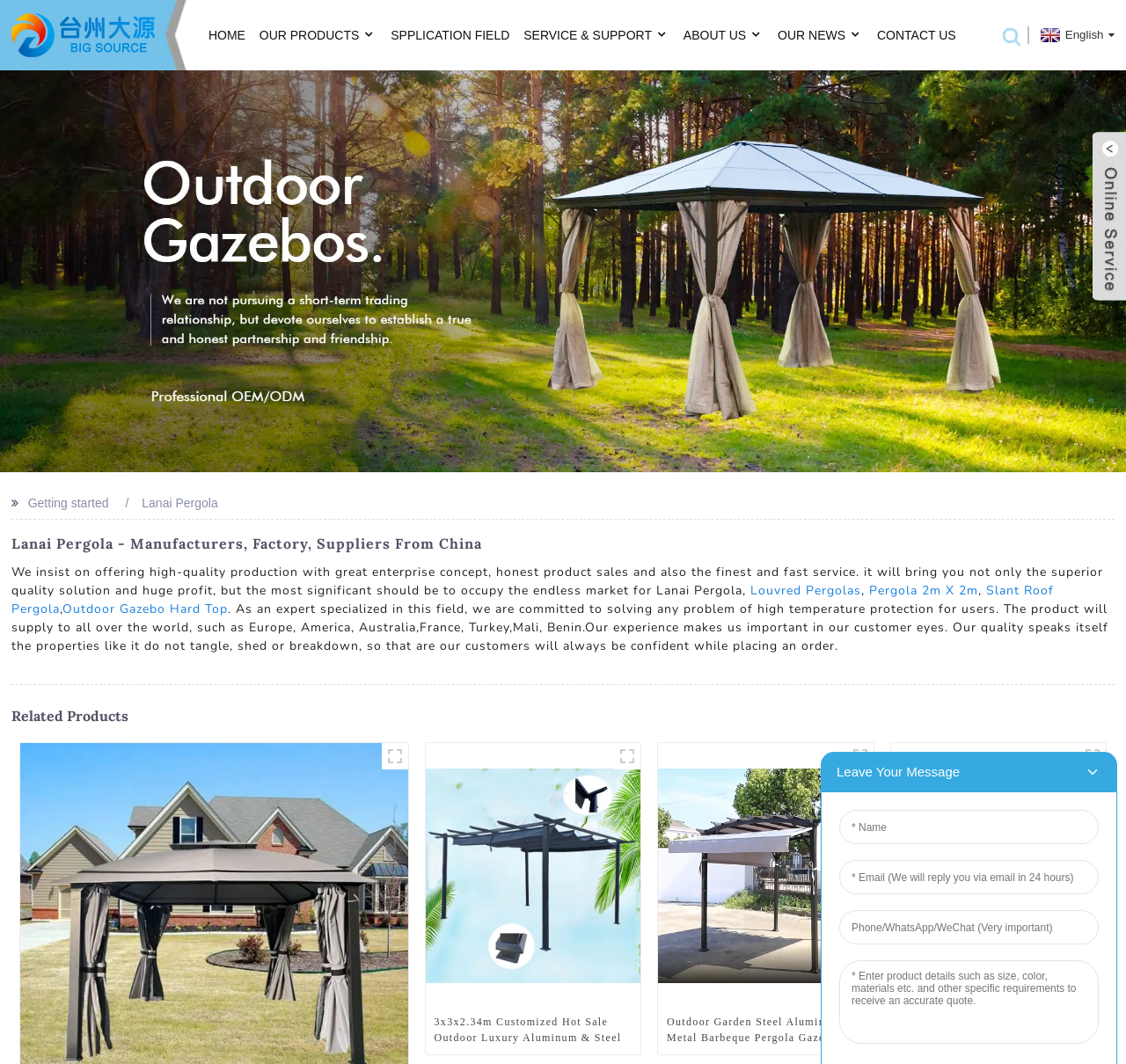What is the company's product quality like?
Provide a comprehensive and detailed answer to the question.

The company's product quality is high-quality, as mentioned in the text 'We insist on offering high-quality production with great enterprise concept, honest product sales and also the finest and fast service.'